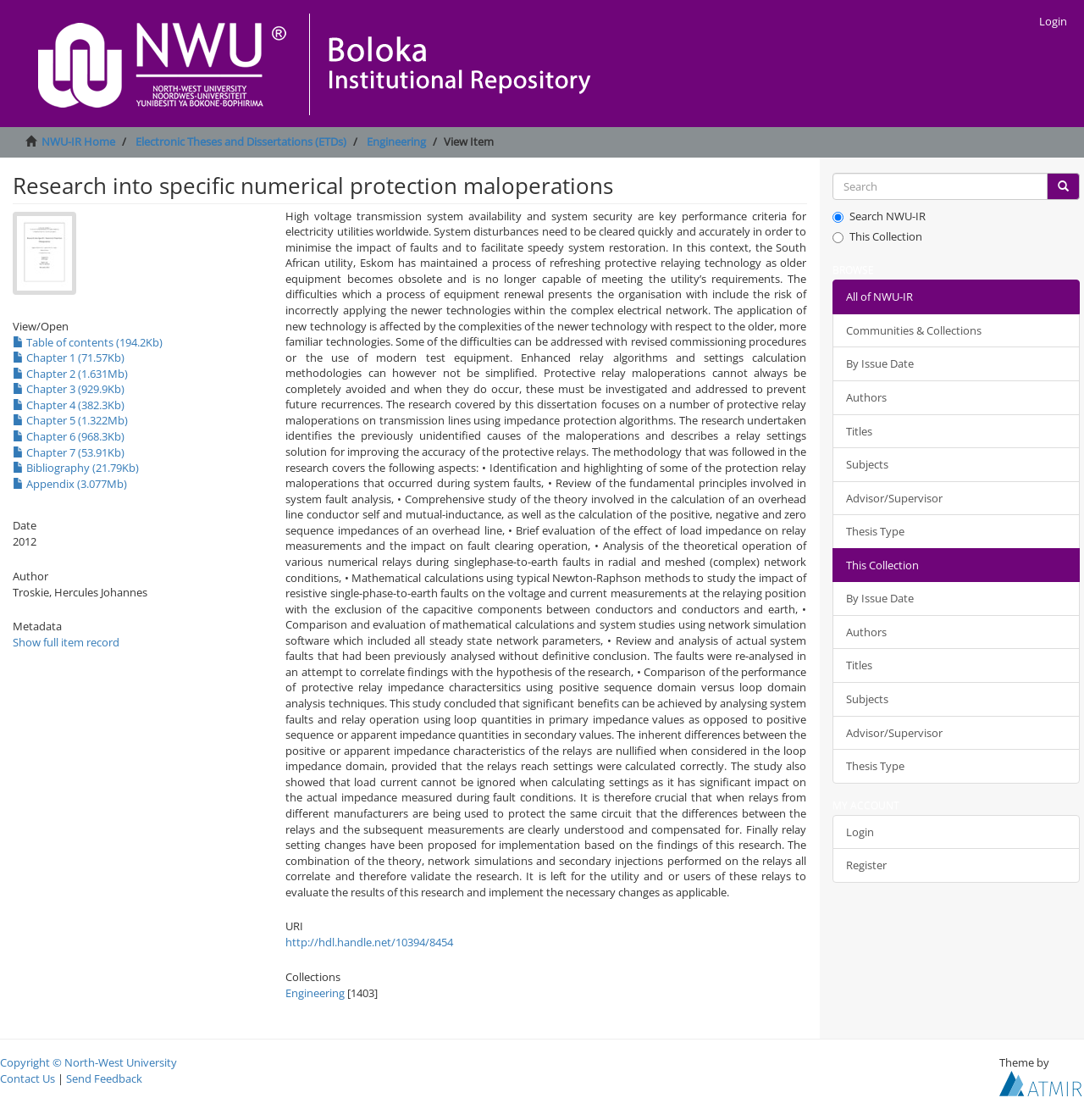What is the date of the dissertation?
Please provide a detailed and thorough answer to the question.

The date of the dissertation is mentioned in the section 'Date' on the webpage, which provides information about the dissertation.